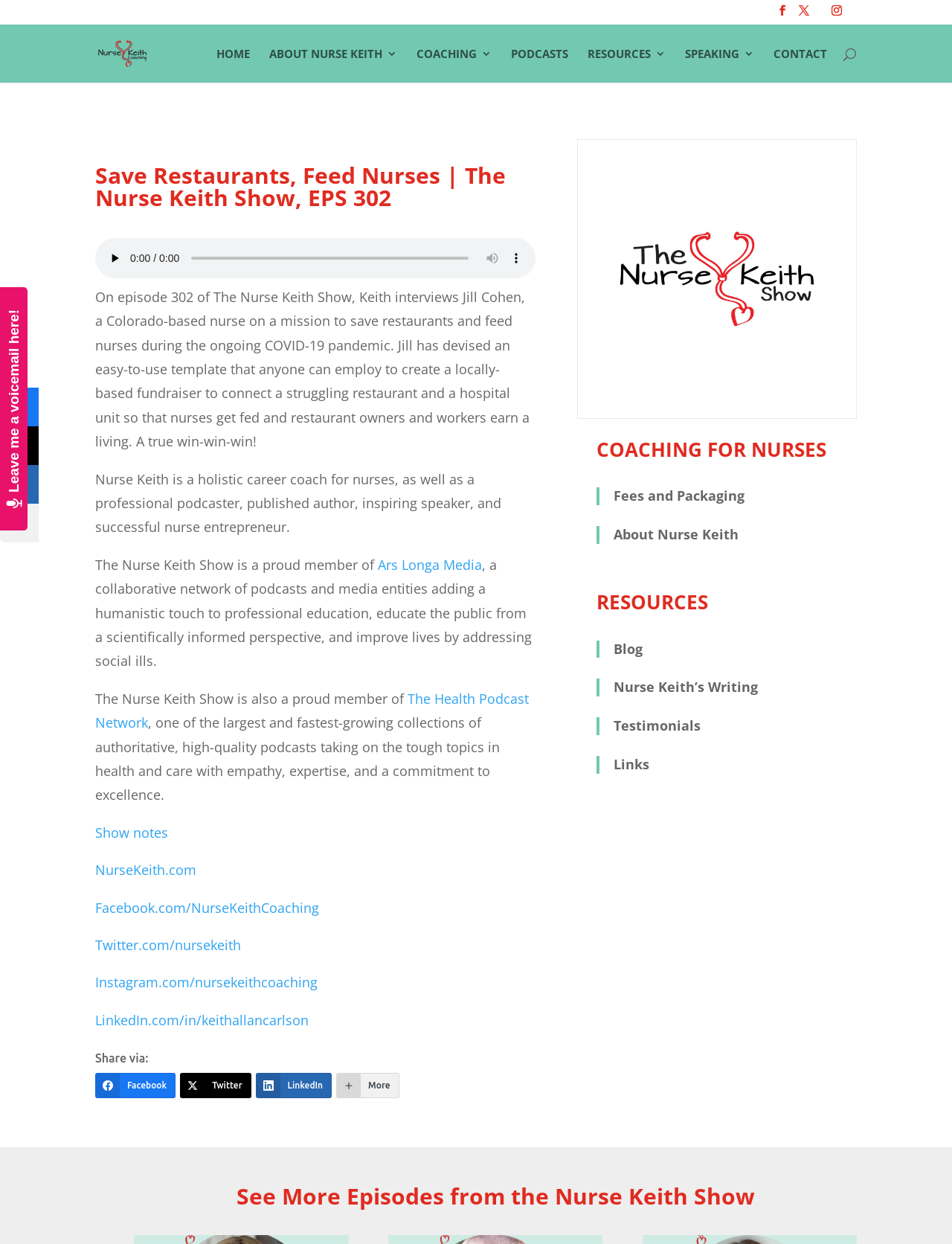Provide a thorough description of the webpage you see.

This webpage is about The Nurse Keith Show, a podcast that focuses on nursing and healthcare. At the top of the page, there are several social media links, including Facebook, Twitter, and LinkedIn, as well as a search bar. Below the search bar, there is a navigation menu with links to different sections of the website, including Home, About Nurse Keith, Coaching, Podcasts, Resources, Speaking, and Contact.

The main content of the page is an audio player with a play button, a mute button, and a slider to control the audio time. Below the audio player, there is a brief description of the current episode, which is episode 302, featuring an interview with Jill Cohen, a nurse who has created a template to help save restaurants and feed nurses during the COVID-19 pandemic.

Following the episode description, there are several paragraphs of text that provide more information about Nurse Keith, the host of the podcast, and his background as a holistic career coach, podcaster, author, and speaker. There are also links to other websites and networks that The Nurse Keith Show is a part of, including Ars Longa Media and The Health Podcast Network.

In the middle of the page, there are several links to other resources, including show notes, NurseKeith.com, and social media profiles. There is also an image on the right side of the page.

Towards the bottom of the page, there are three sections: Coaching for Nurses, Resources, and See More Episodes from the Nurse Keith Show. The Coaching for Nurses section has links to fees and packaging, about Nurse Keith, and other related topics. The Resources section has links to the blog, Nurse Keith's writing, testimonials, and links. The See More Episodes section has a heading and likely links to other episodes of the podcast, although the exact content is not specified.

Finally, at the very bottom of the page, there are more social media links and an image.